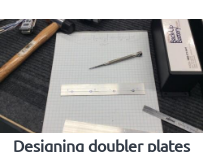What is the likely use of the graph paper? Please answer the question using a single word or phrase based on the image.

Precise measurements and sketches